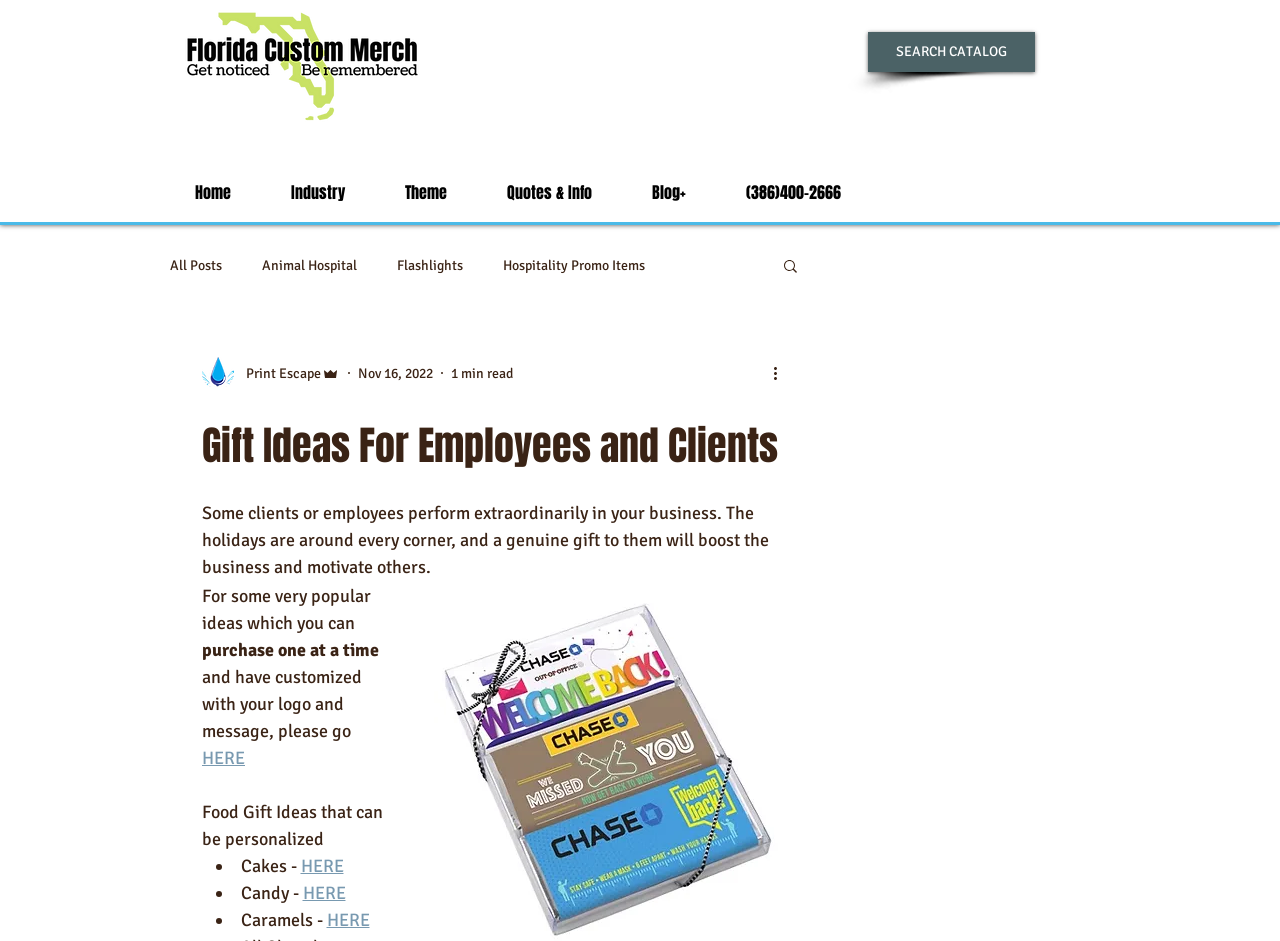Consider the image and give a detailed and elaborate answer to the question: 
What is the main topic of this webpage?

Based on the webpage content, especially the heading 'Gift Ideas For Employees and Clients' and the text 'Some clients or employees perform extraordinarily in your business. The holidays are around every corner, and a genuine gift to them will boost the business and motivate others.', it is clear that the main topic of this webpage is gift ideas.